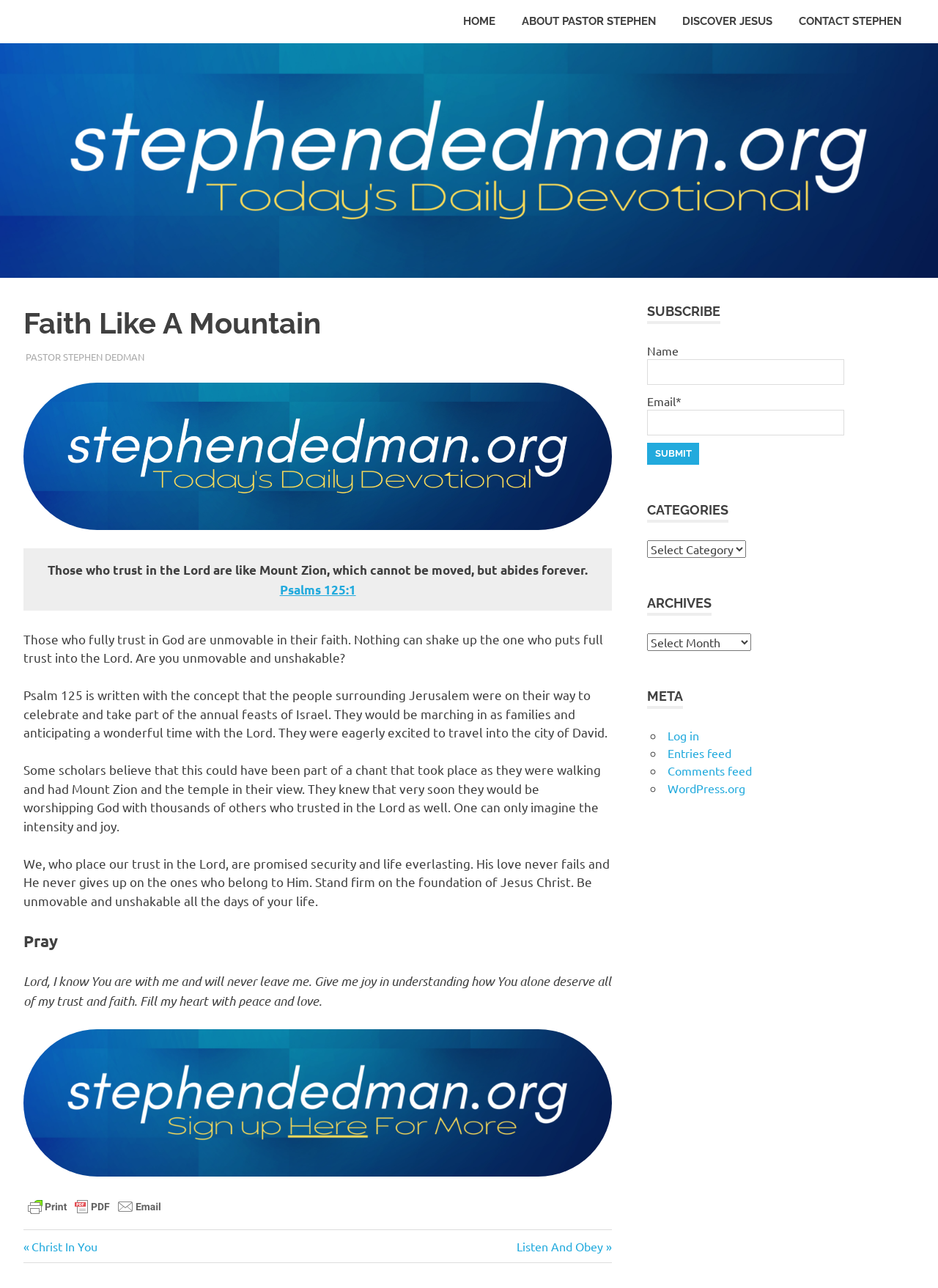What is the purpose of the textbox labeled 'Name'?
Please respond to the question with a detailed and well-explained answer.

I found the answer by looking at the sidebar of the webpage, which has a section labeled 'SUBSCRIBE'. The textbox labeled 'Name' is likely part of this subscription process, where the user can enter their name to receive updates or newsletters.